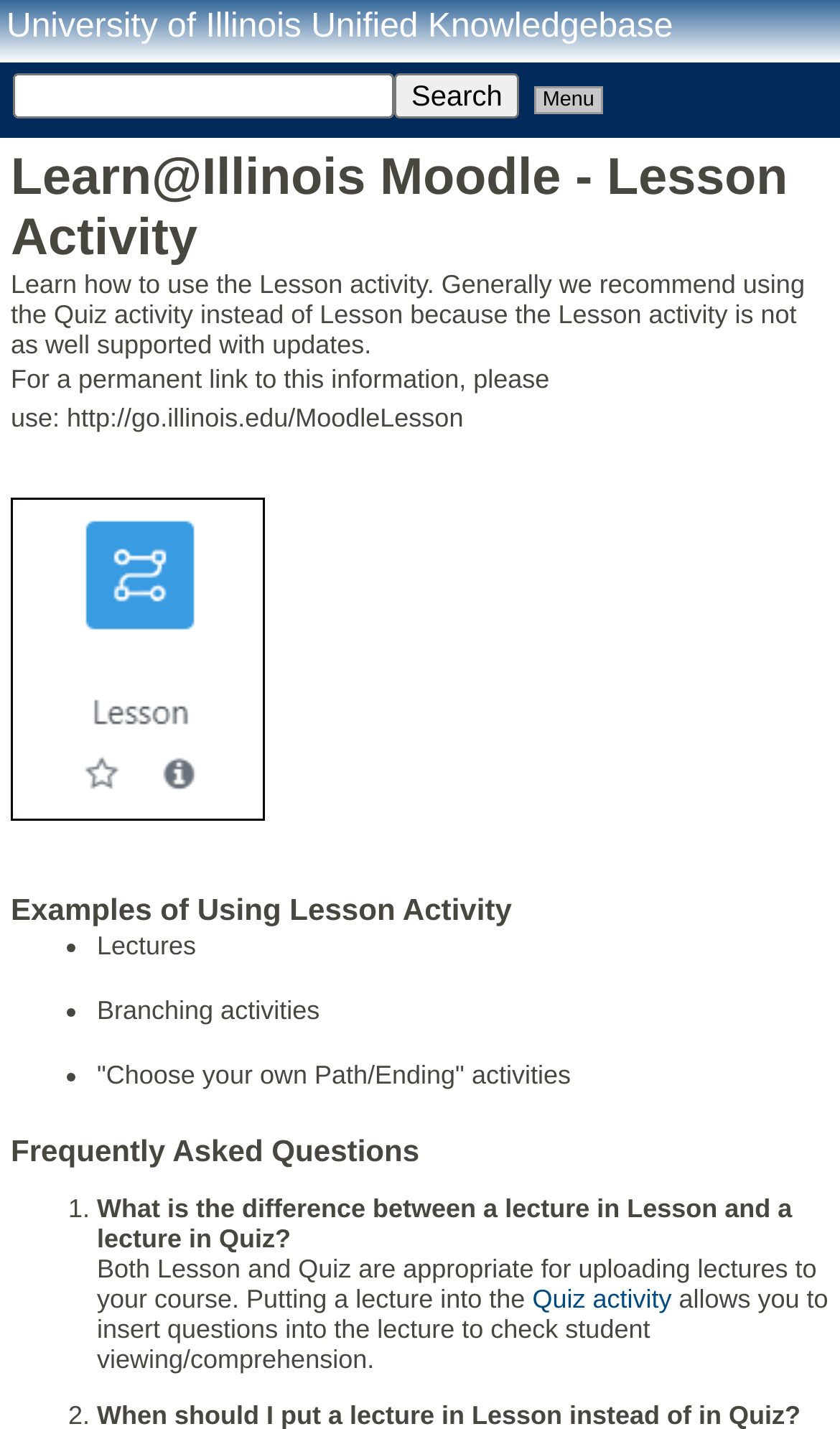Determine the bounding box coordinates of the UI element described by: "Quiz activity".

[0.634, 0.898, 0.8, 0.92]